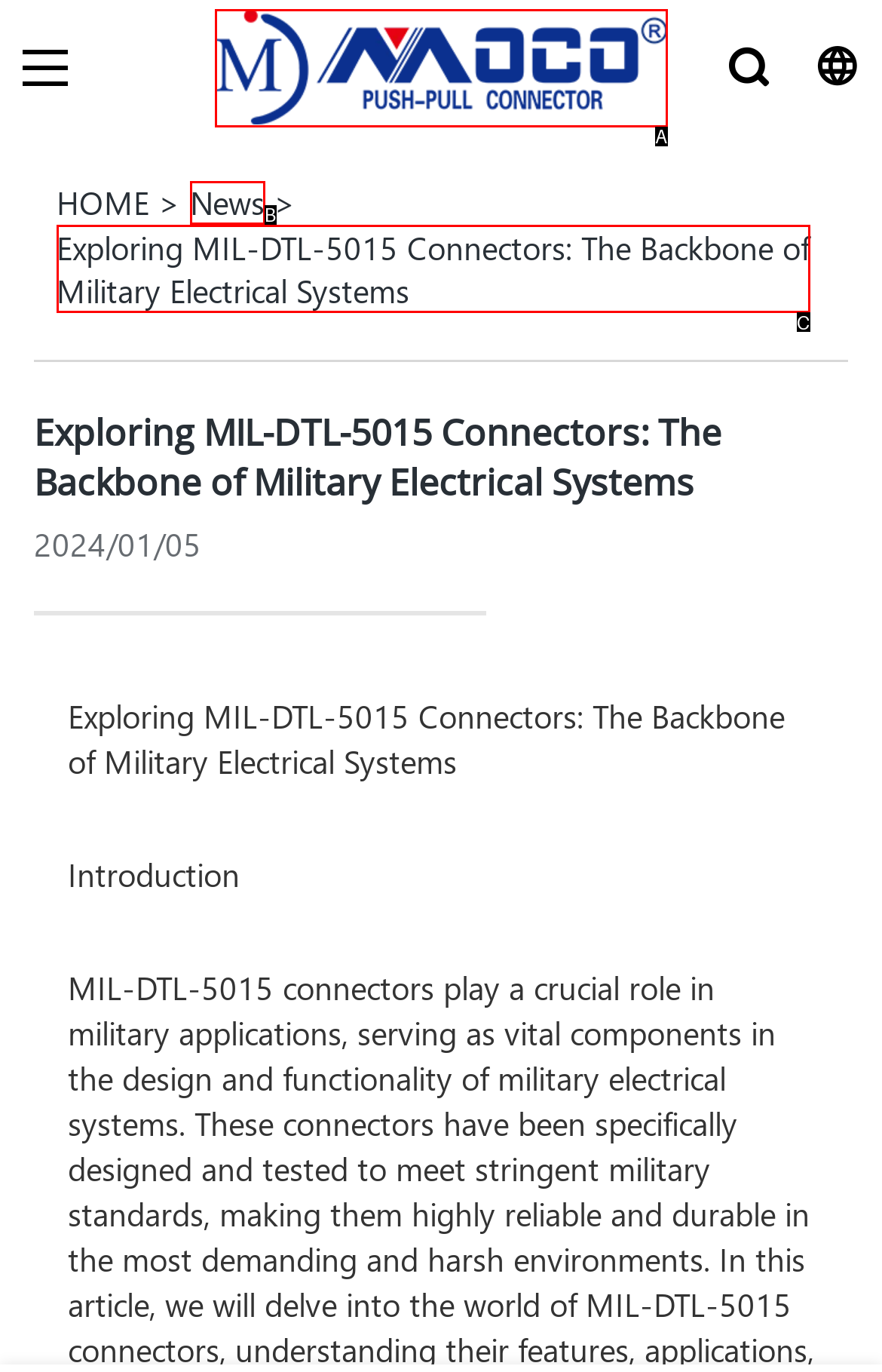Identify the bounding box that corresponds to: alt="MOCO connectors"
Respond with the letter of the correct option from the provided choices.

A